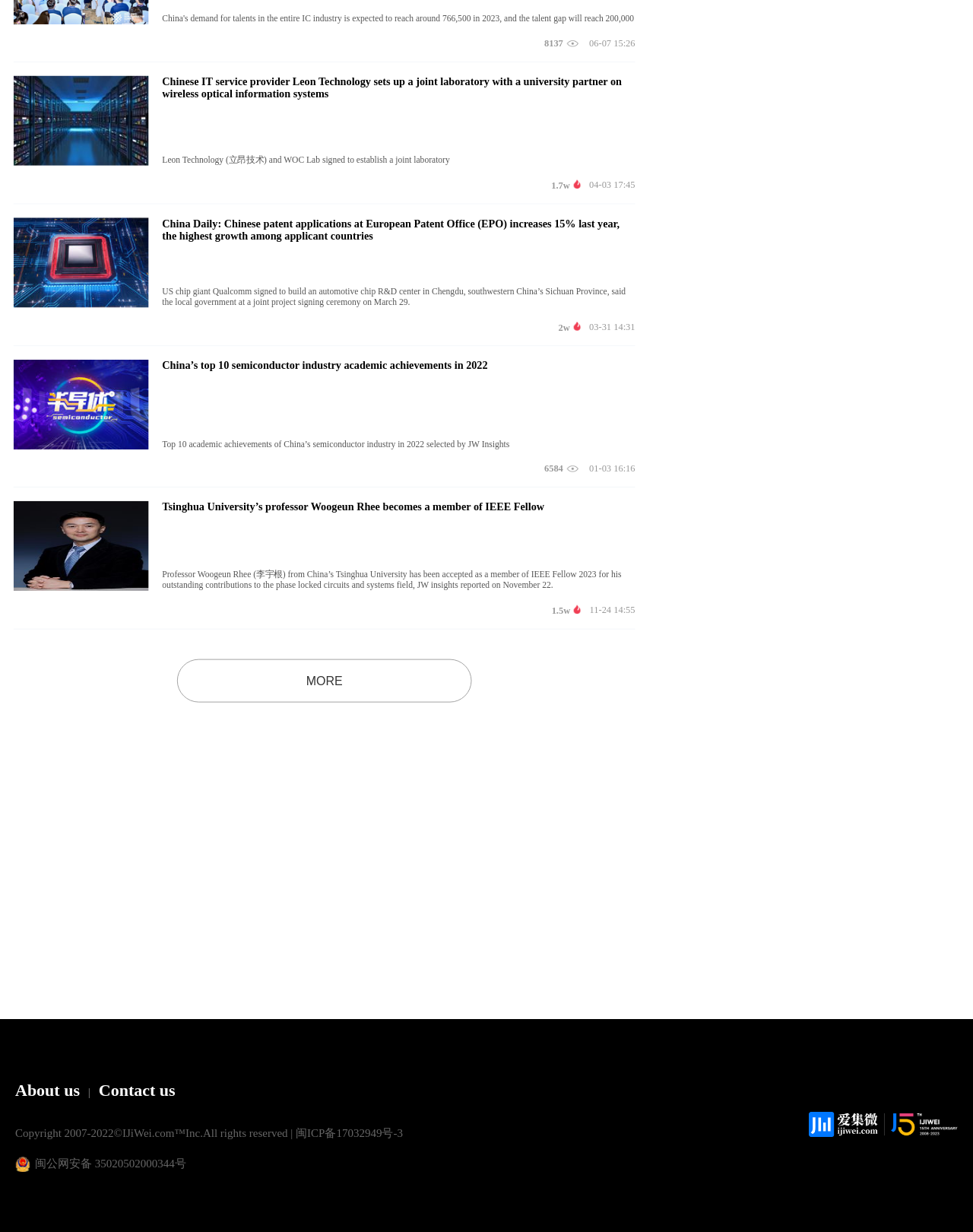Identify the bounding box coordinates of the region I need to click to complete this instruction: "Click the 'MORE' button".

[0.182, 0.535, 0.485, 0.57]